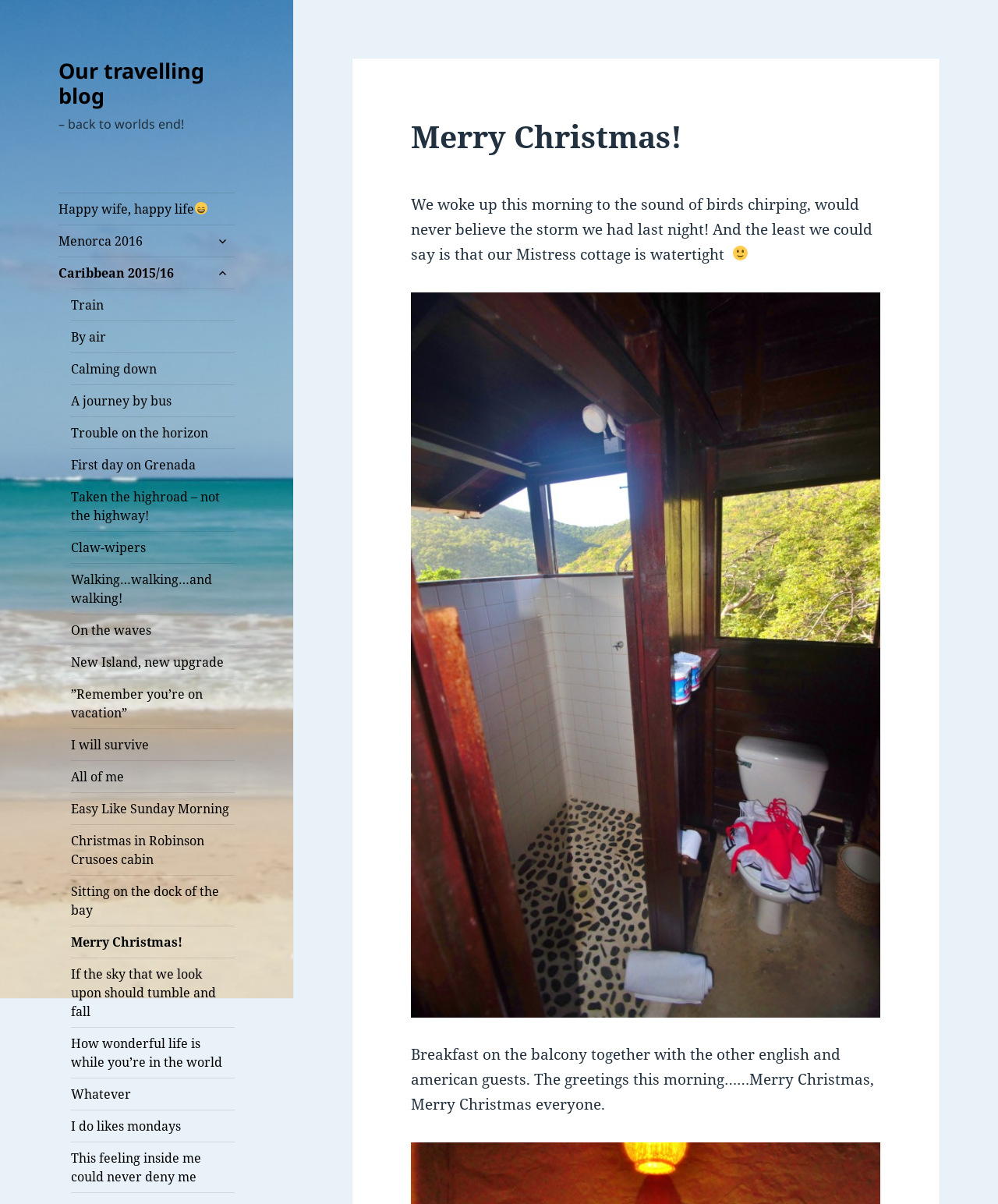Locate the bounding box coordinates for the element described below: "I will survive". The coordinates must be four float values between 0 and 1, formatted as [left, top, right, bottom].

[0.071, 0.605, 0.235, 0.631]